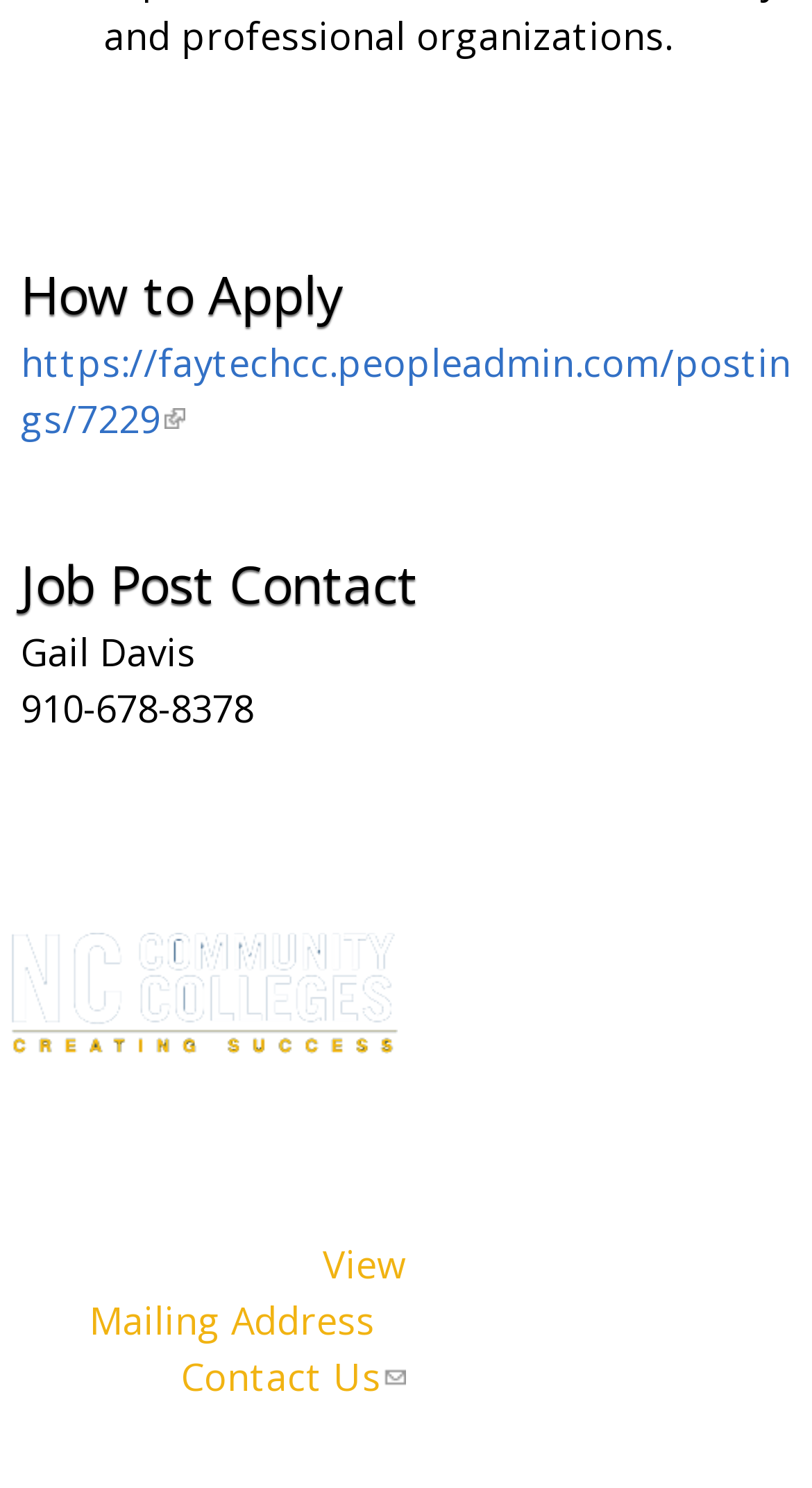Respond to the following query with just one word or a short phrase: 
What is the job post contact's name?

Gail Davis